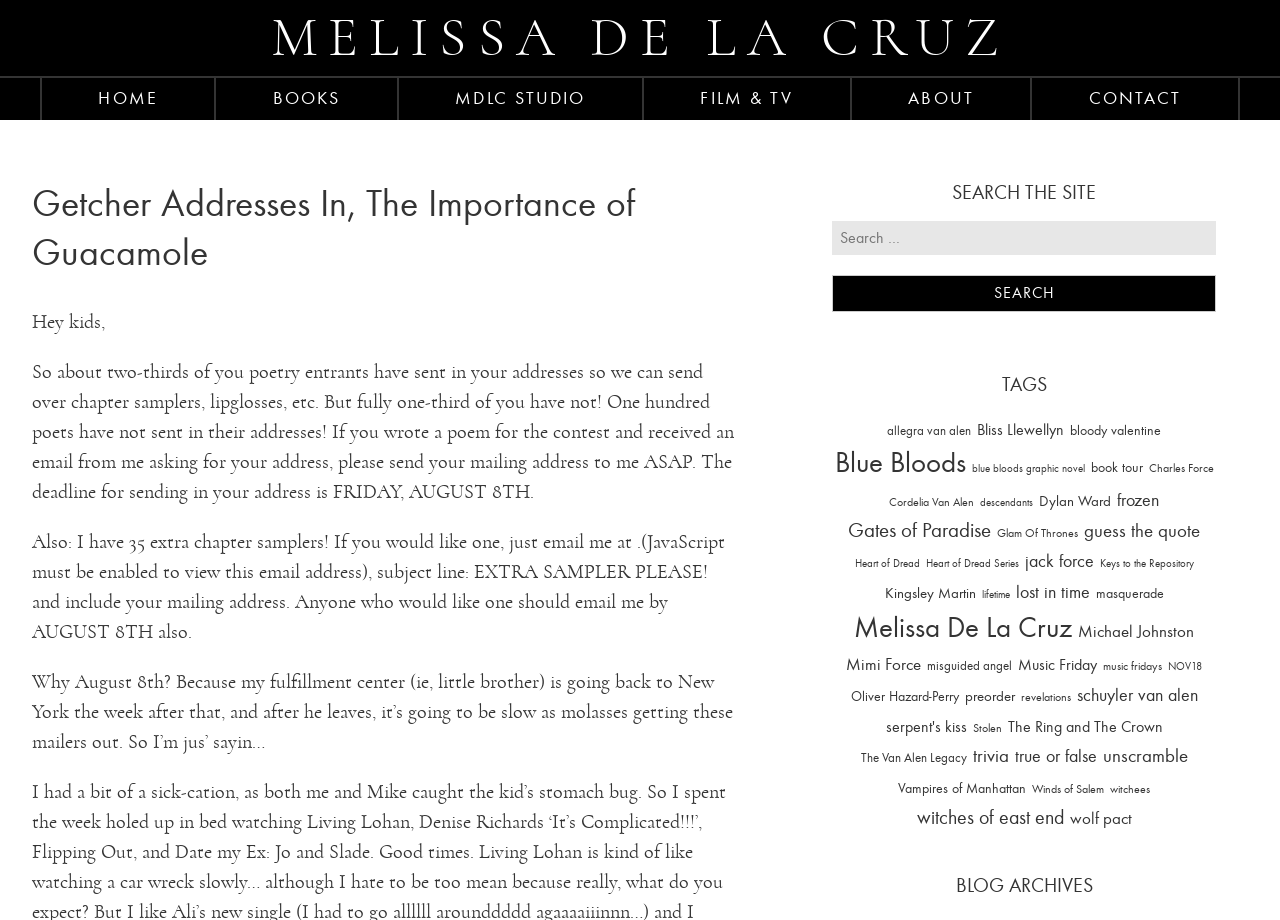What is the purpose of the fulfillment center?
Based on the image, respond with a single word or phrase.

Sending mailers